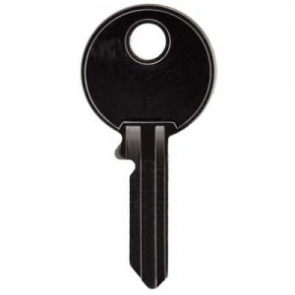Formulate a detailed description of the image content.

The image features a key designed for Bailey caravans and motorhomes, specifically identifiable as the 'UNI1' model. The key is predominantly black, with a circular head featuring a hole for easy handling. The shaft of the key displays a unique profile shape that corresponds to the key code series it represents. This key is an essential accessory for accessing and securing Bailey vehicles, and it is associated with the product listings featuring pricing and purchasing options for this specific key on an online platform.